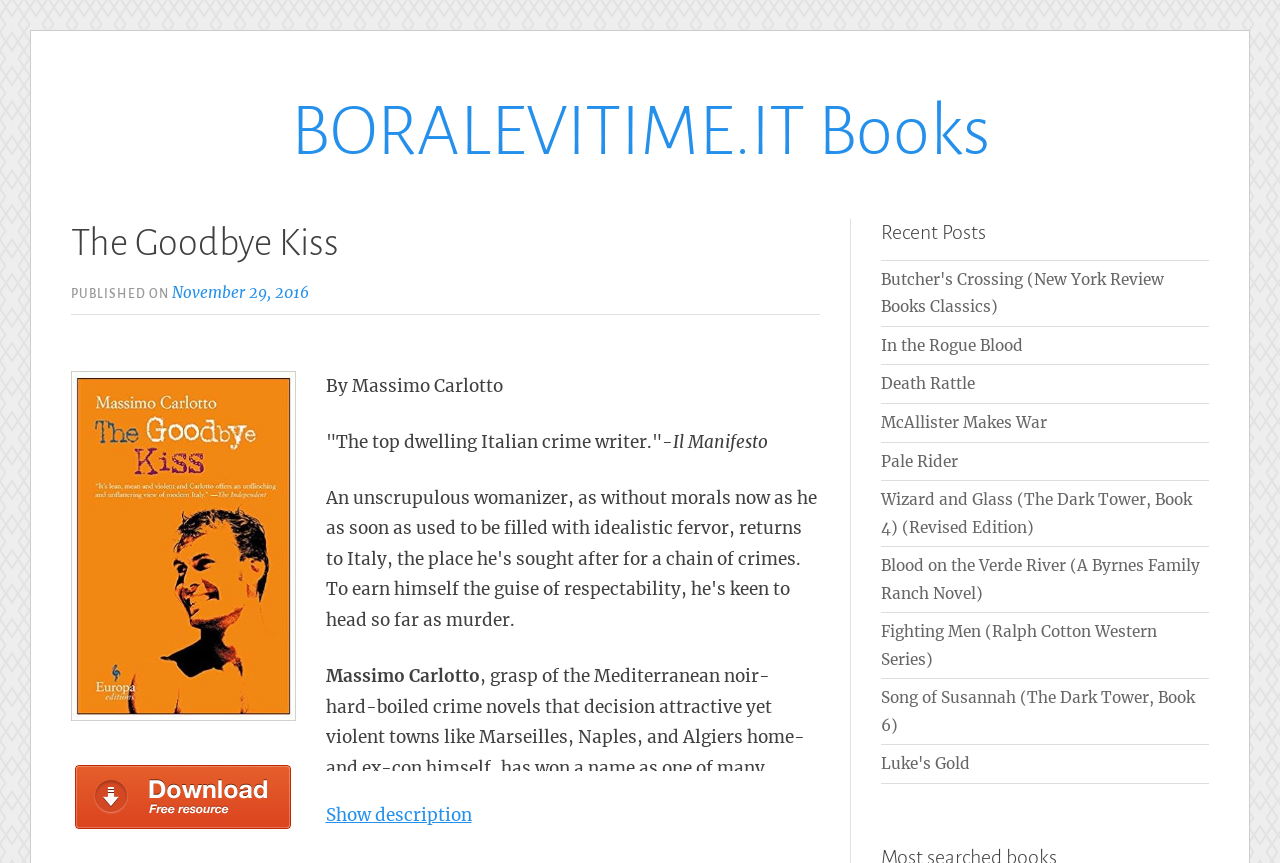Please identify the bounding box coordinates of the element I need to click to follow this instruction: "View recent post Butcher's Crossing".

[0.688, 0.313, 0.909, 0.367]